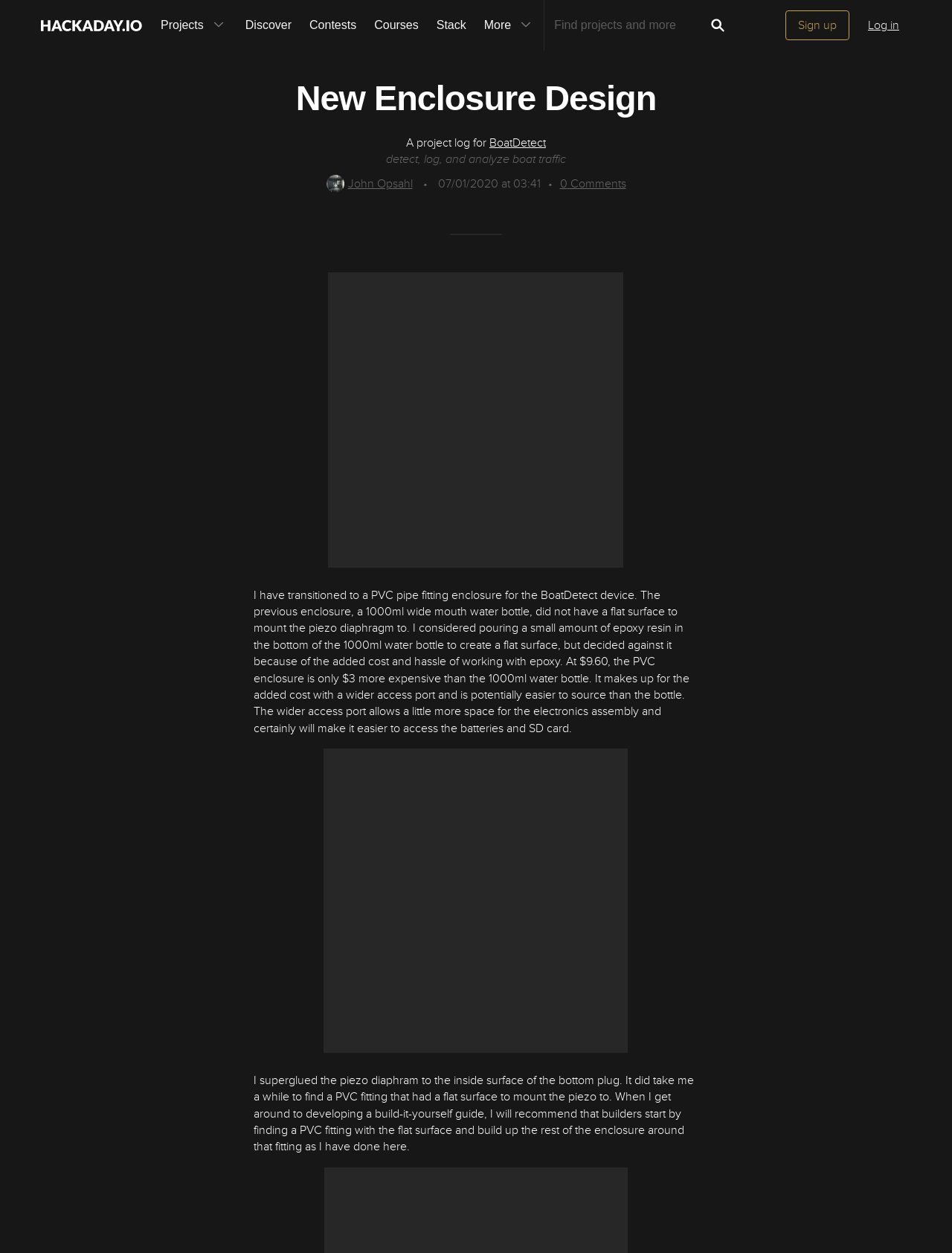Provide the bounding box coordinates of the HTML element this sentence describes: "0 Comments". The bounding box coordinates consist of four float numbers between 0 and 1, i.e., [left, top, right, bottom].

[0.588, 0.141, 0.657, 0.152]